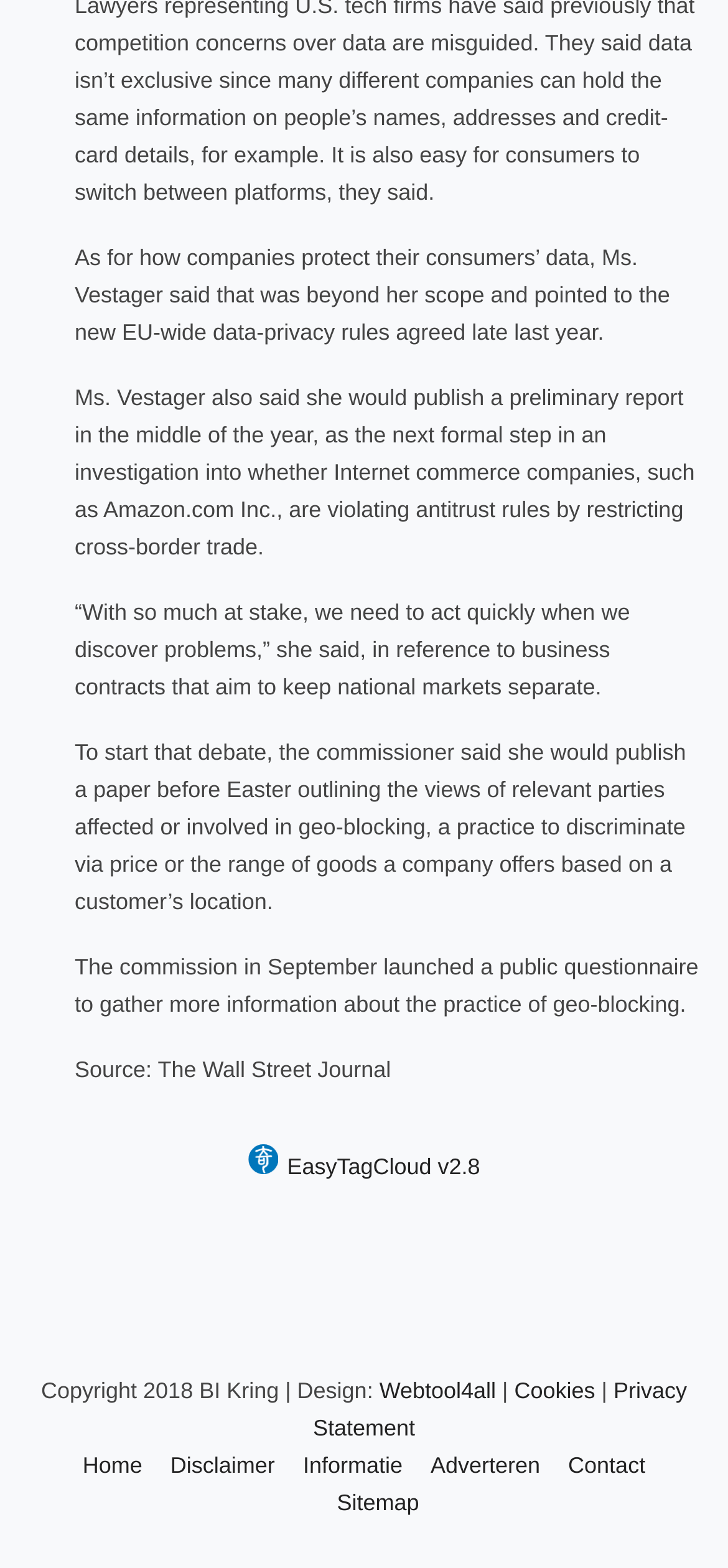Identify the bounding box coordinates of the region that should be clicked to execute the following instruction: "Click the 'Disclaimer' link".

[0.234, 0.923, 0.378, 0.946]